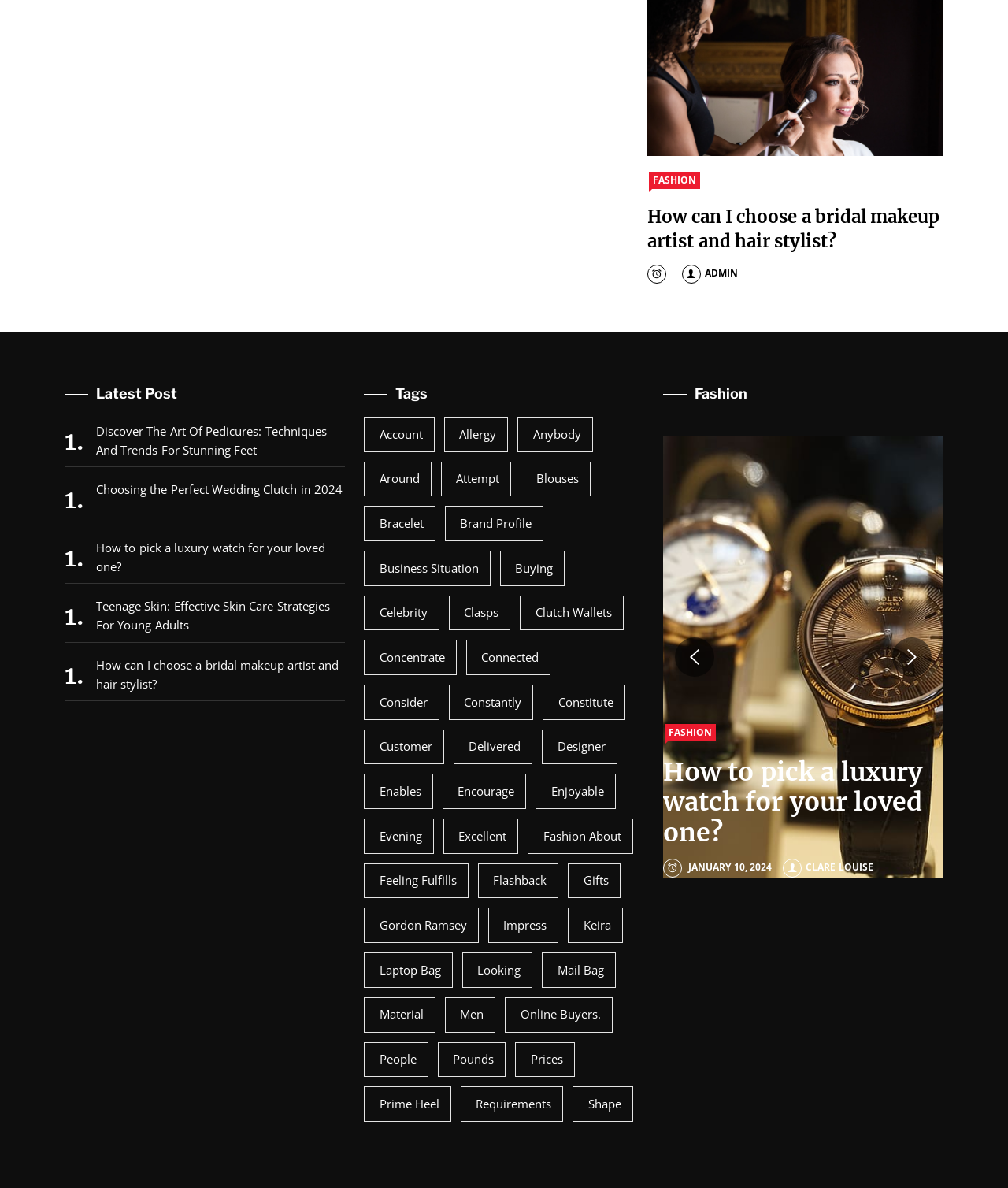How many latest posts are displayed?
From the screenshot, provide a brief answer in one word or phrase.

4